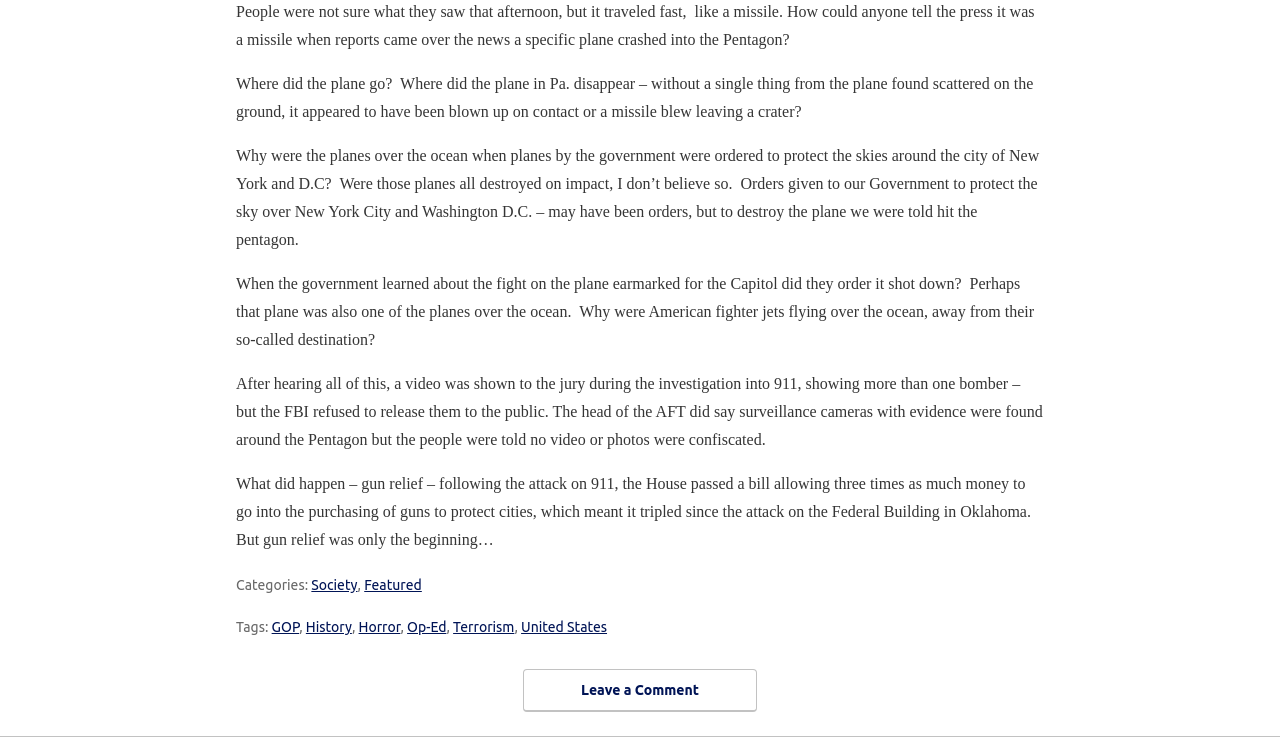Locate the bounding box coordinates of the element you need to click to accomplish the task described by this instruction: "Click the link 'Featured'".

[0.285, 0.767, 0.33, 0.788]